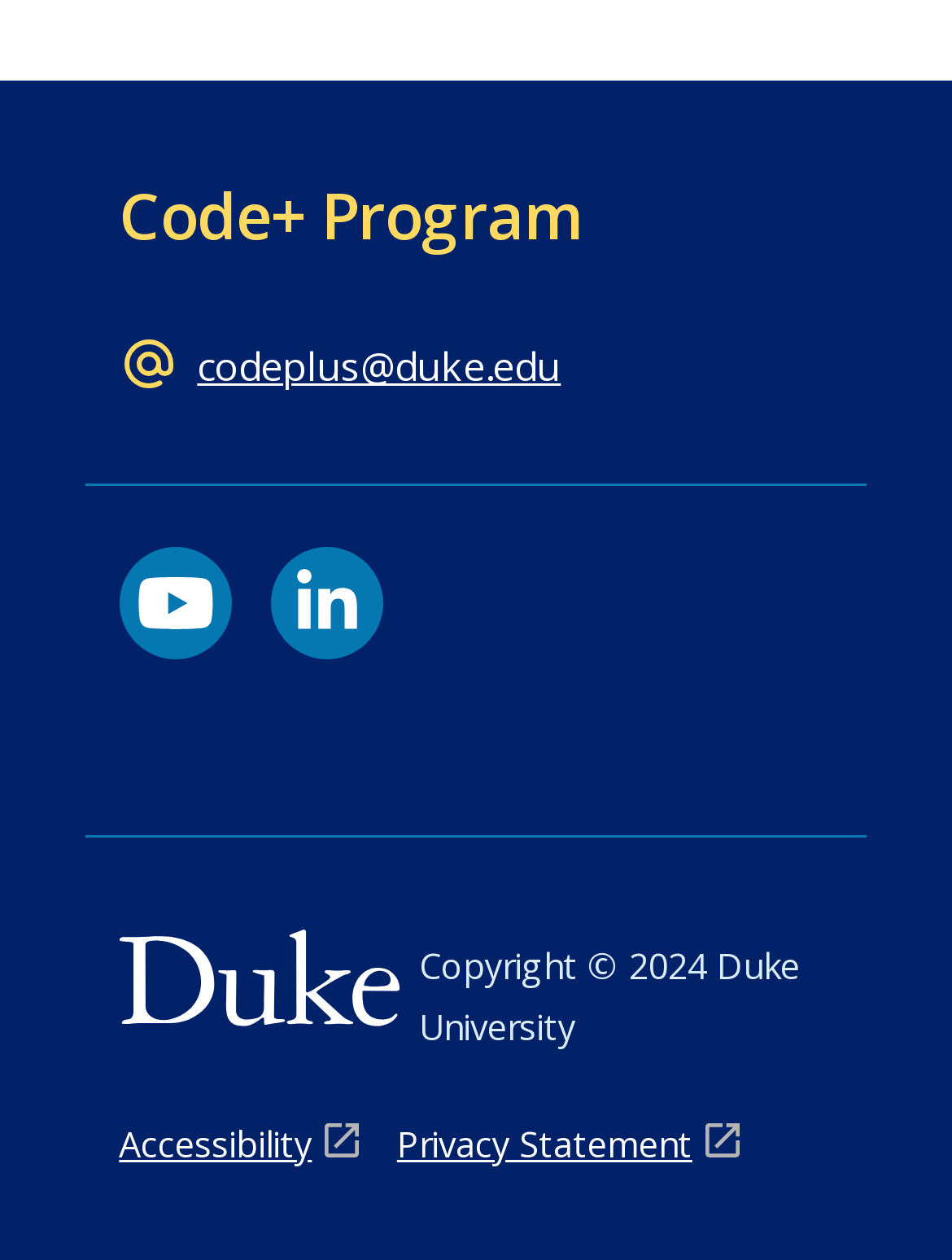Using the format (top-left x, top-left y, bottom-right x, bottom-right y), and given the element description, identify the bounding box coordinates within the screenshot: codeplus@duke.edu

[0.207, 0.27, 0.589, 0.312]